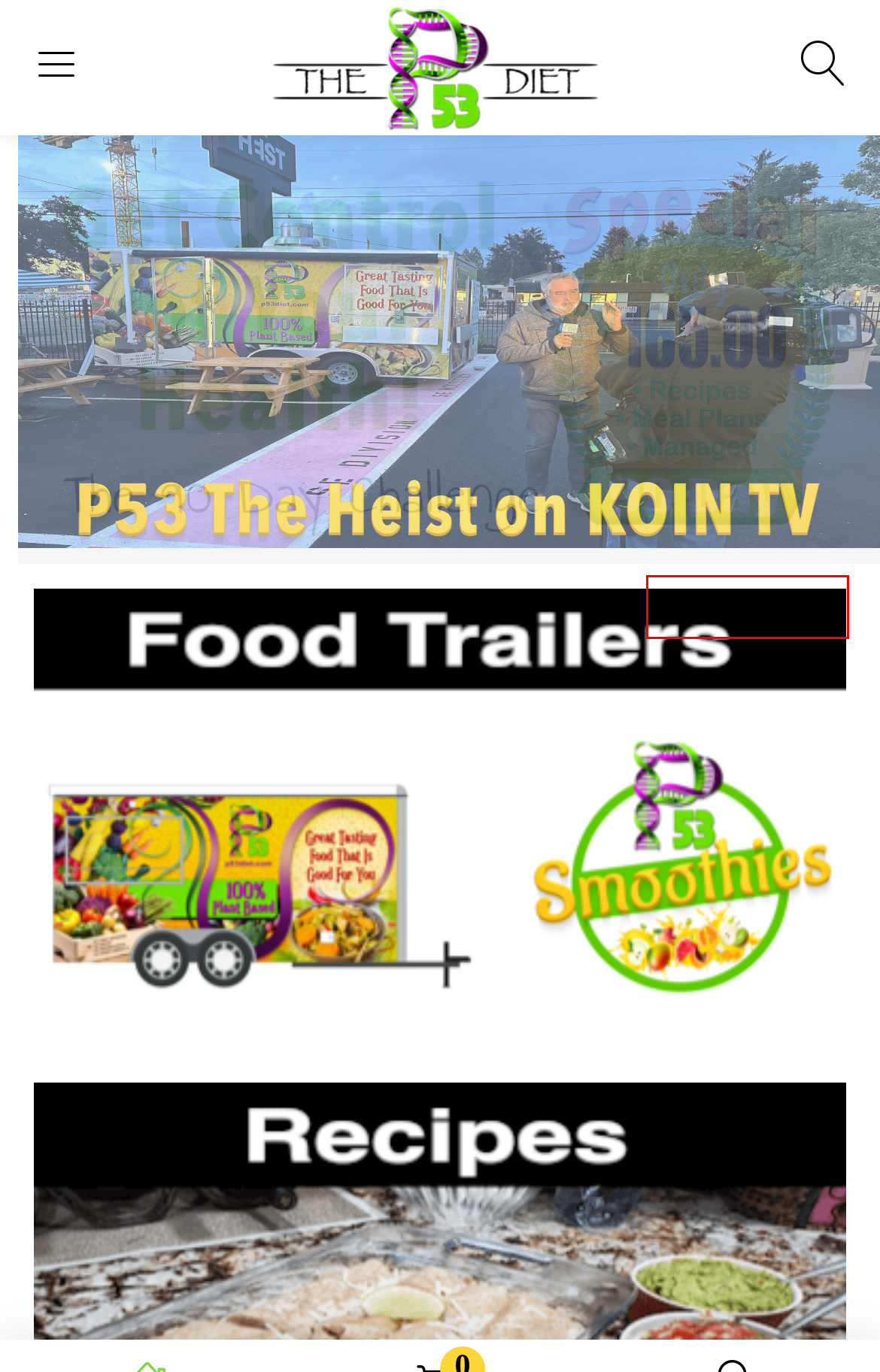Observe the provided screenshot of a webpage that has a red rectangle bounding box. Determine the webpage description that best matches the new webpage after clicking the element inside the red bounding box. Here are the candidates:
A. Toxins – The P53 Diet
B. About – The P53 Diet
C. Affiliate Area – The P53 Diet
D. Log In ‹ The P53 Diet — WordPress
E. Foods – The P53 Diet
F. References – The P53 Diet
G. Recipes – The P53 Diet
H. Signup – The P53 Diet

D